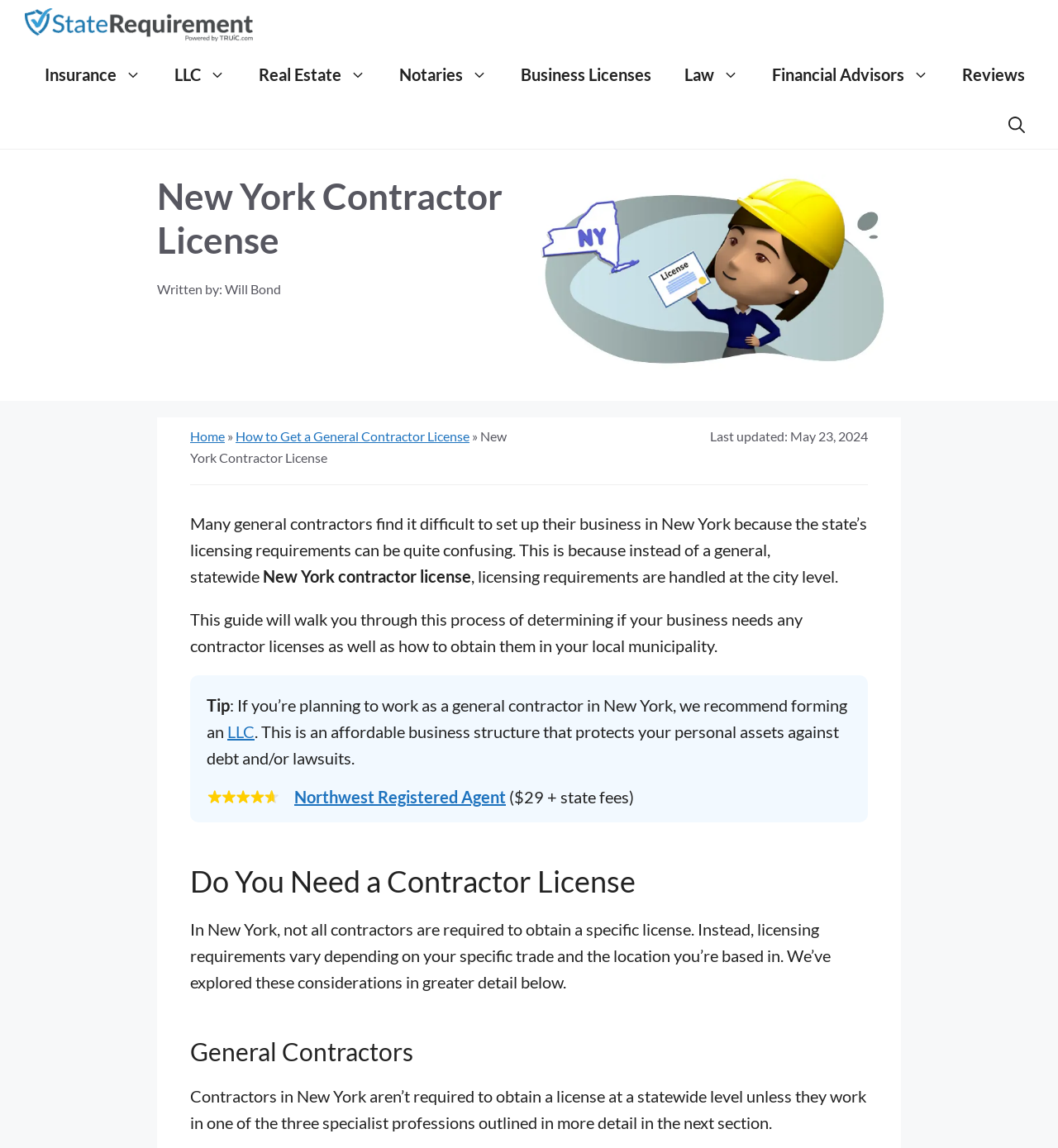Using the provided element description: "Real Estate", identify the bounding box coordinates. The coordinates should be four floats between 0 and 1 in the order [left, top, right, bottom].

[0.229, 0.043, 0.362, 0.086]